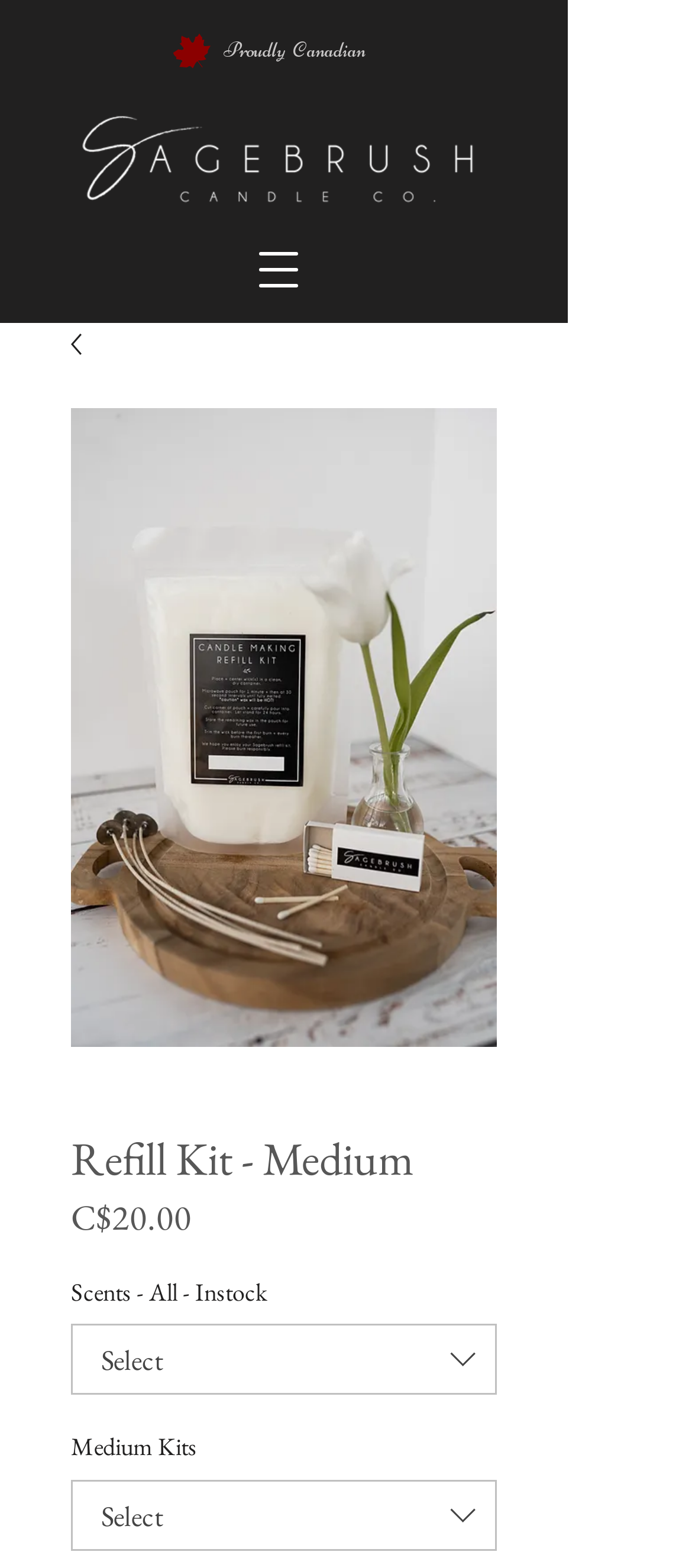What is the main title displayed on this webpage?

Refill Kit - Medium